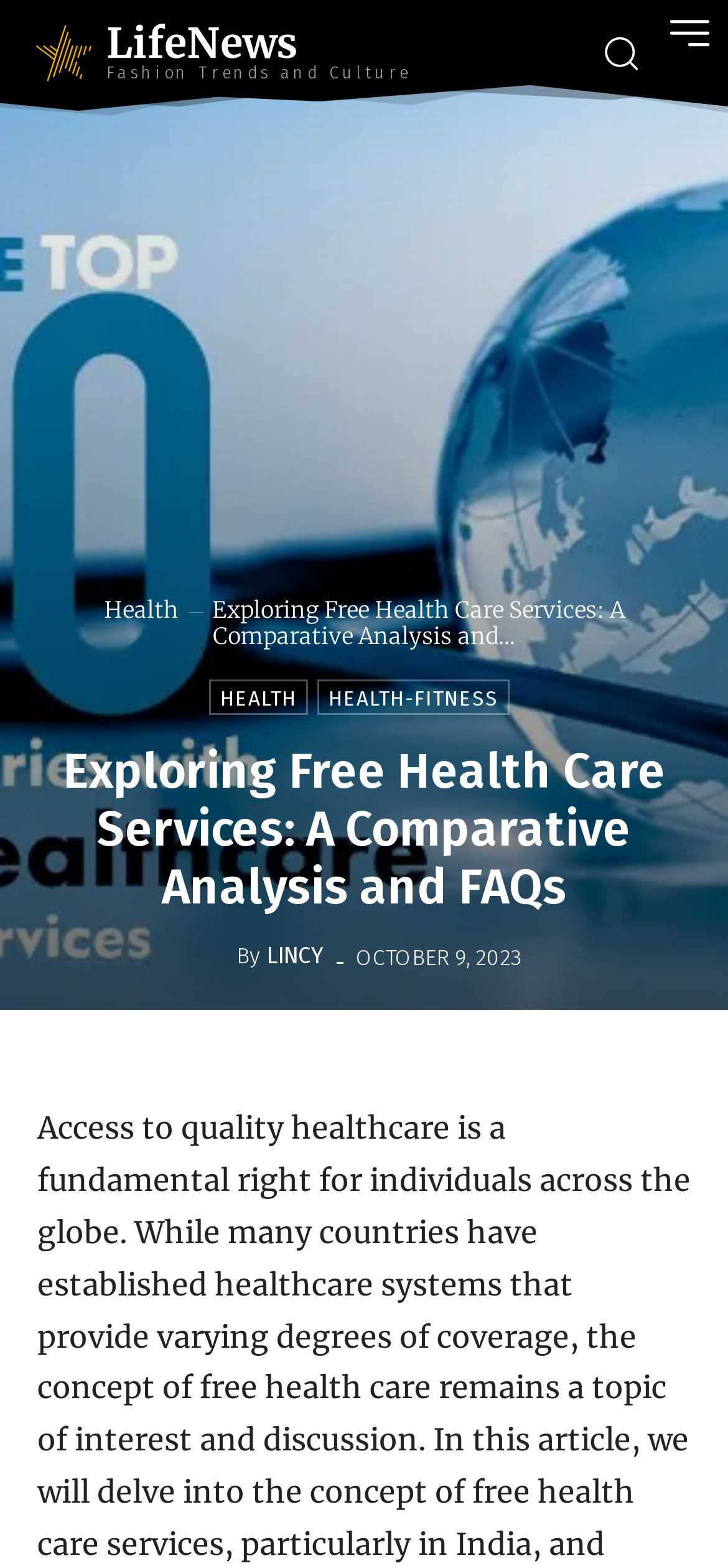Bounding box coordinates are to be given in the format (top-left x, top-left y, bottom-right x, bottom-right y). All values must be floating point numbers between 0 and 1. Provide the bounding box coordinate for the UI element described as: LifeNewsFashion Trends and Culture

[0.044, 0.012, 0.564, 0.054]